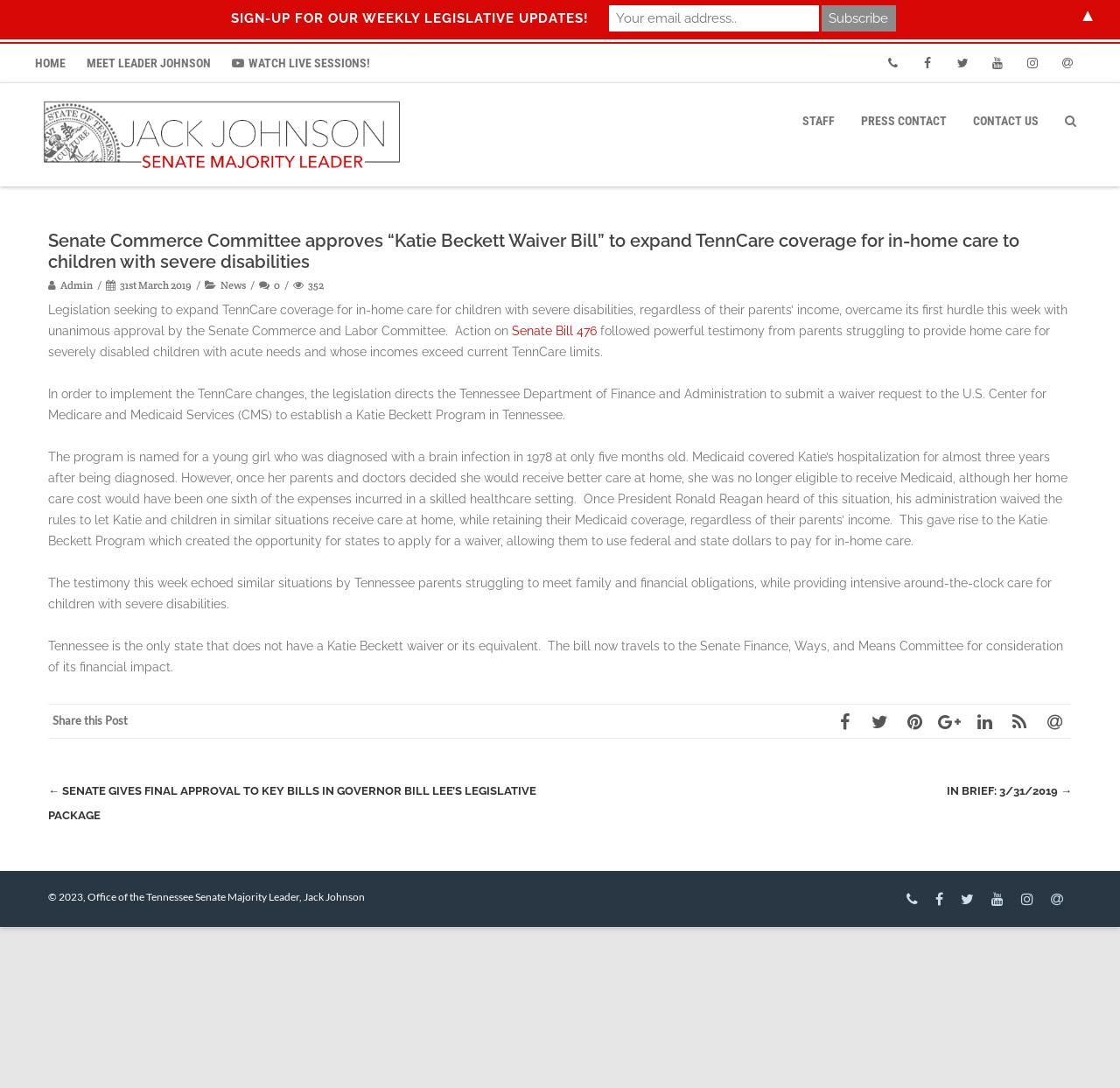Indicate the bounding box coordinates of the element that needs to be clicked to satisfy the following instruction: "Subscribe to weekly legislative updates". The coordinates should be four float numbers between 0 and 1, i.e., [left, top, right, bottom].

[0.733, 0.005, 0.8, 0.029]